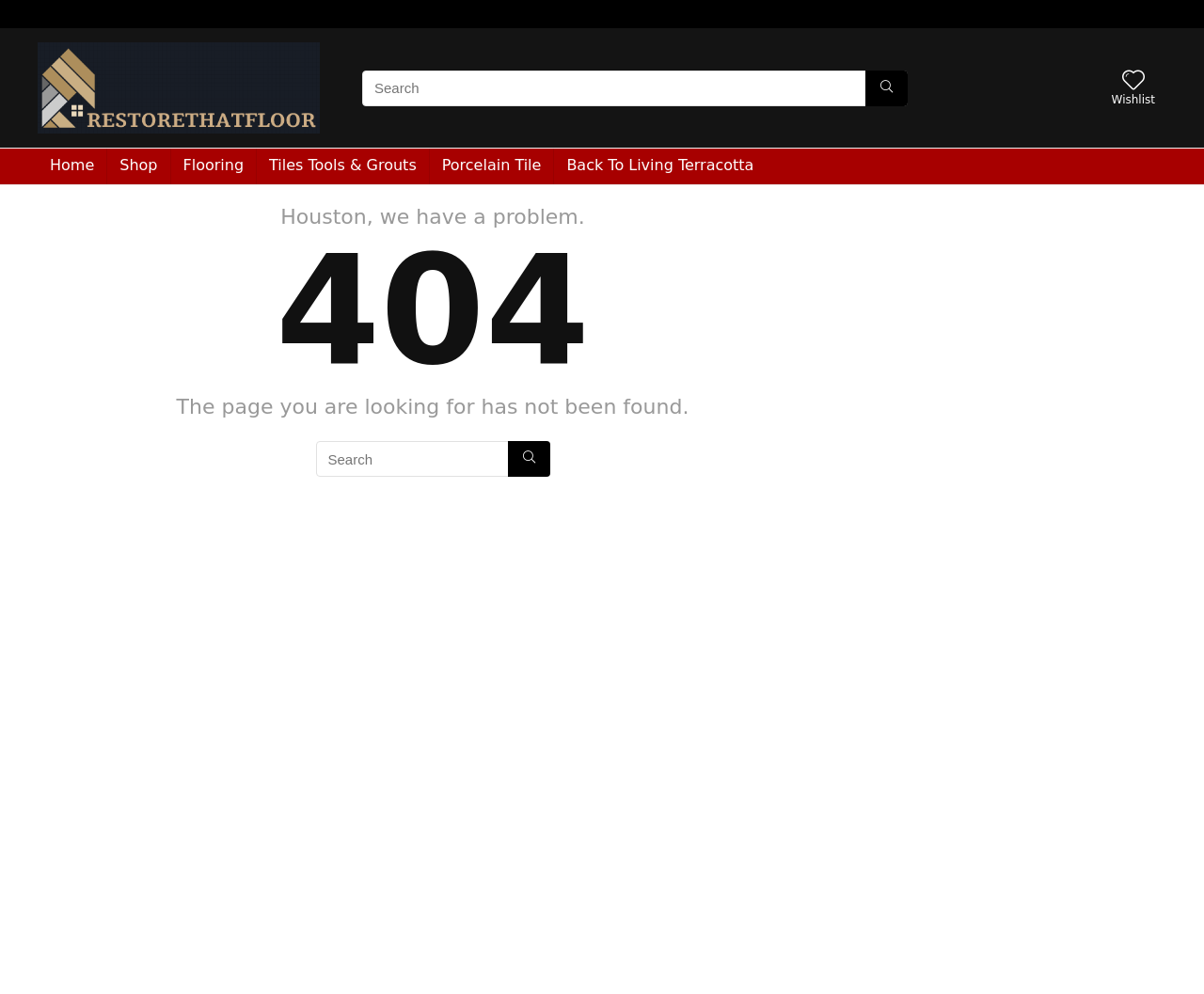Use a single word or phrase to respond to the question:
How many search boxes are there on the page?

2